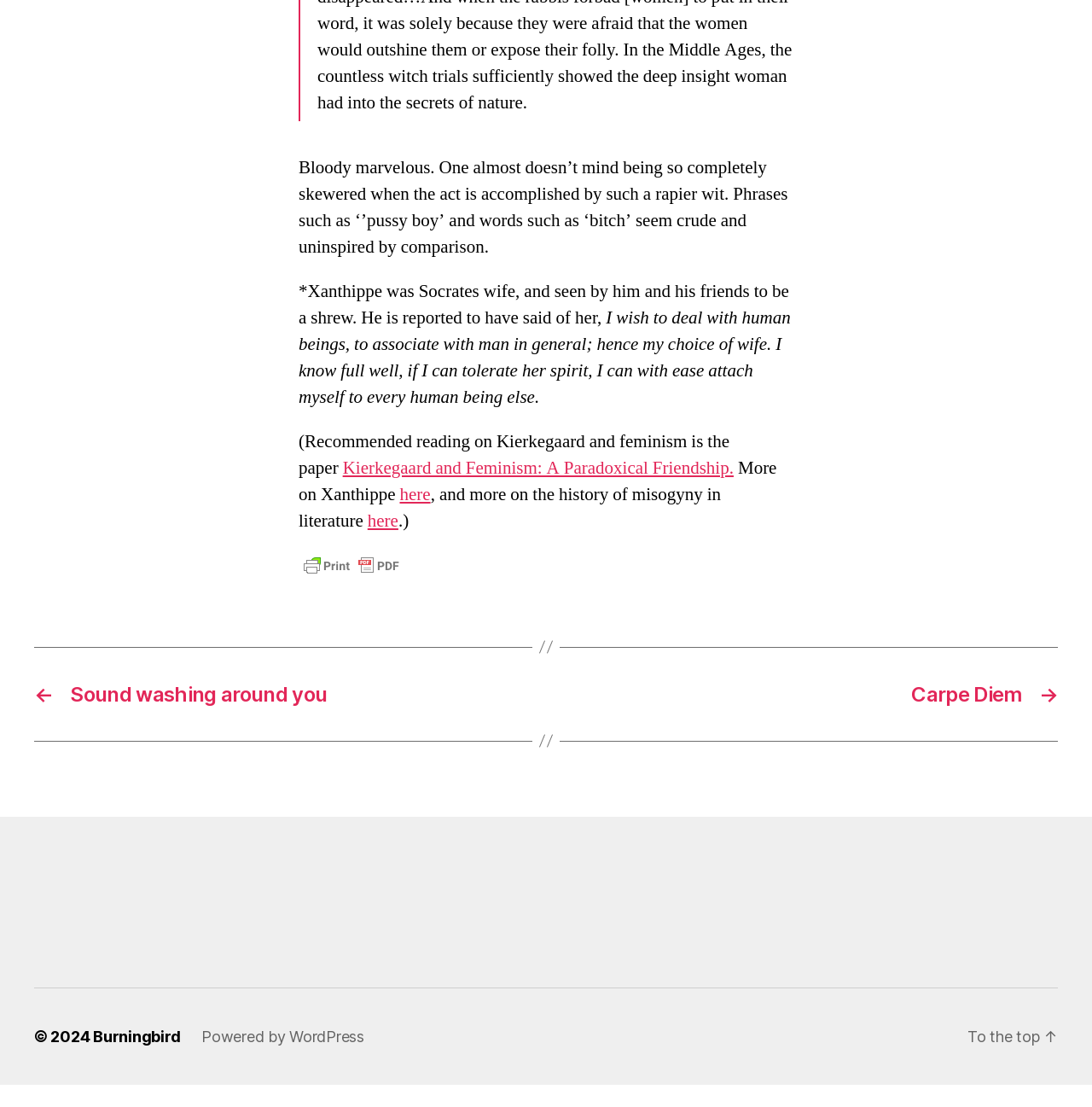Respond with a single word or phrase:
How many links are there in the navigation section?

2